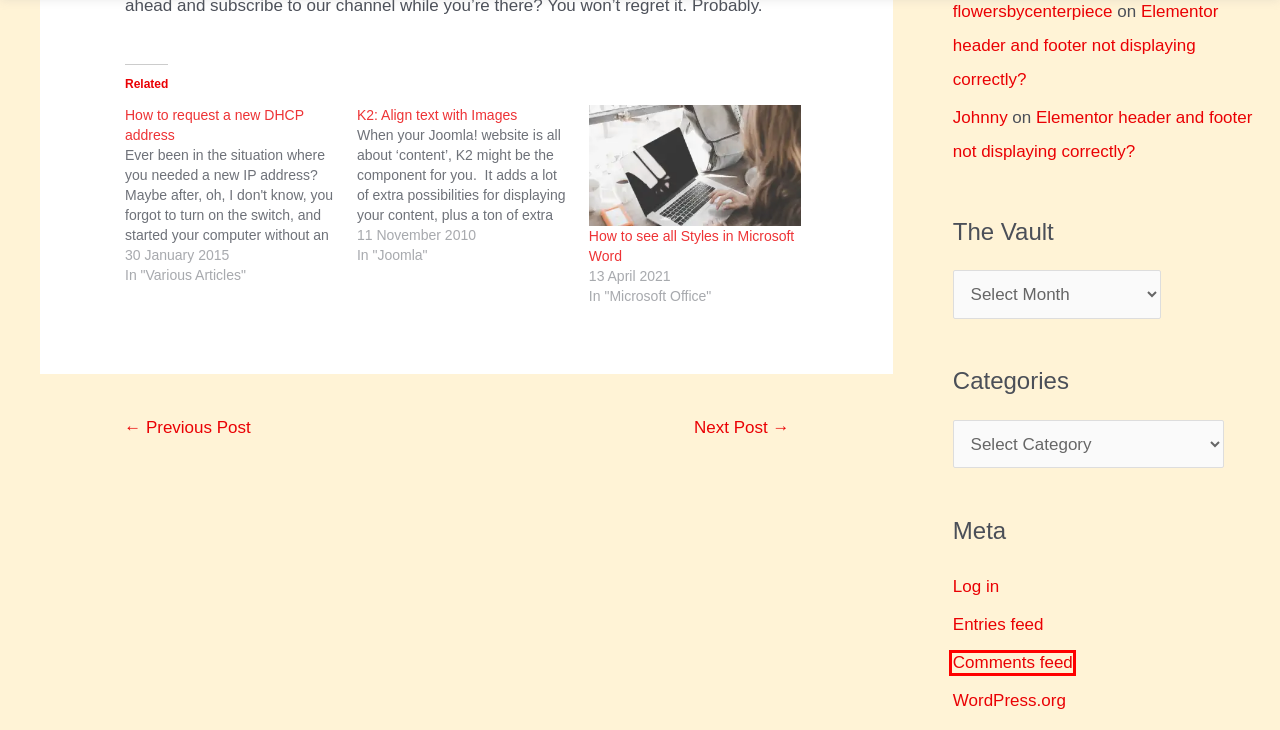Evaluate the webpage screenshot and identify the element within the red bounding box. Select the webpage description that best fits the new webpage after clicking the highlighted element. Here are the candidates:
A. How to request a new DHCP address - PowerUser Guide
B. Comments for PowerUser Guide
C. Log In ‹ PowerUser Guide — WordPress
D. How to see all Styles in Microsoft Word - PowerUser Guide
E. K2: Align text with Images - PowerUser Guide
F. PowerUser Guide
G. Blog Tool, Publishing Platform, and CMS – WordPress.org English (UK)
H. Is Joomla still relevant in 2020? - PowerUser Guide

B